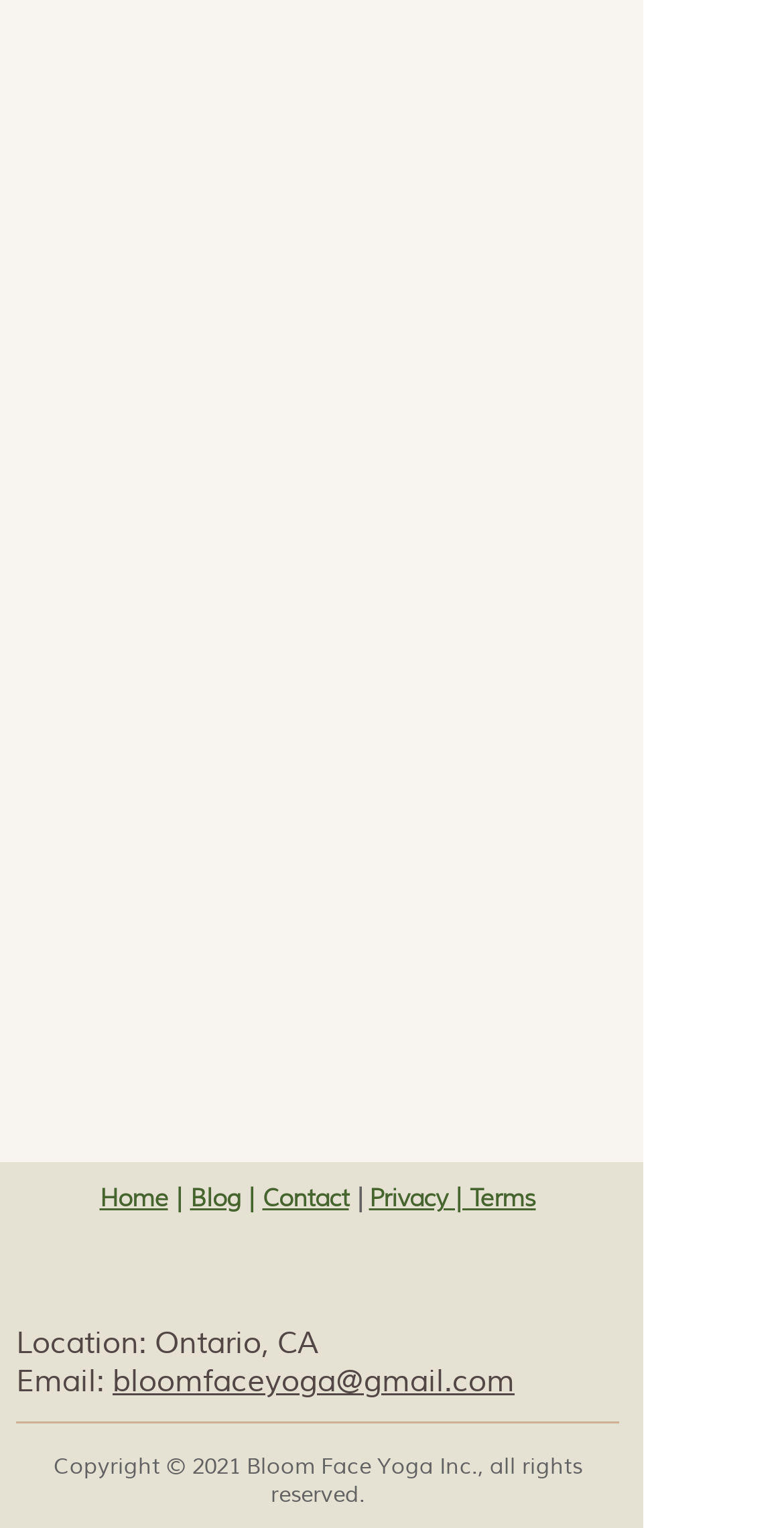Locate the bounding box coordinates of the item that should be clicked to fulfill the instruction: "visit blog".

[0.242, 0.774, 0.306, 0.794]